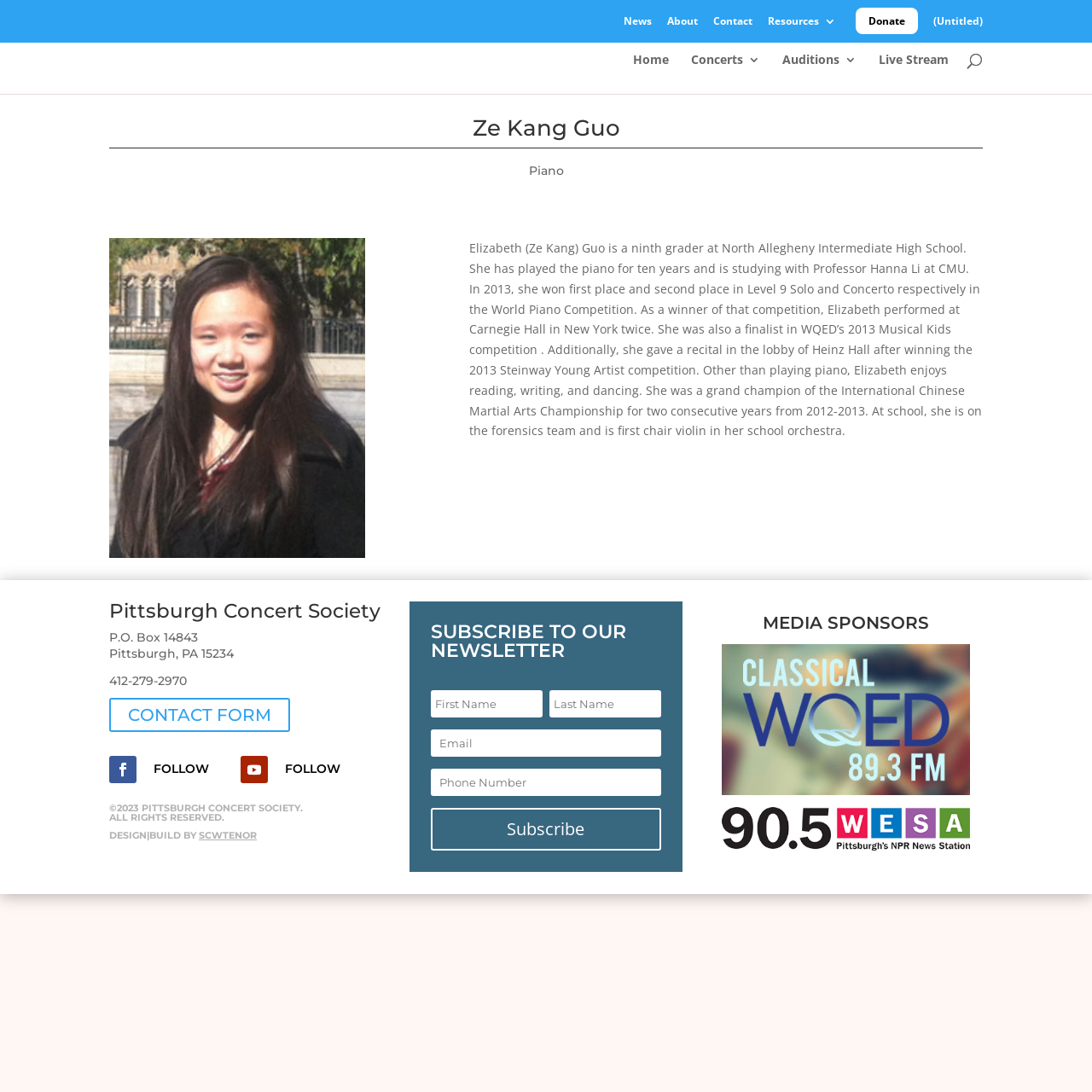Please find the bounding box coordinates of the clickable region needed to complete the following instruction: "Subscribe to the newsletter". The bounding box coordinates must consist of four float numbers between 0 and 1, i.e., [left, top, right, bottom].

[0.394, 0.74, 0.606, 0.779]